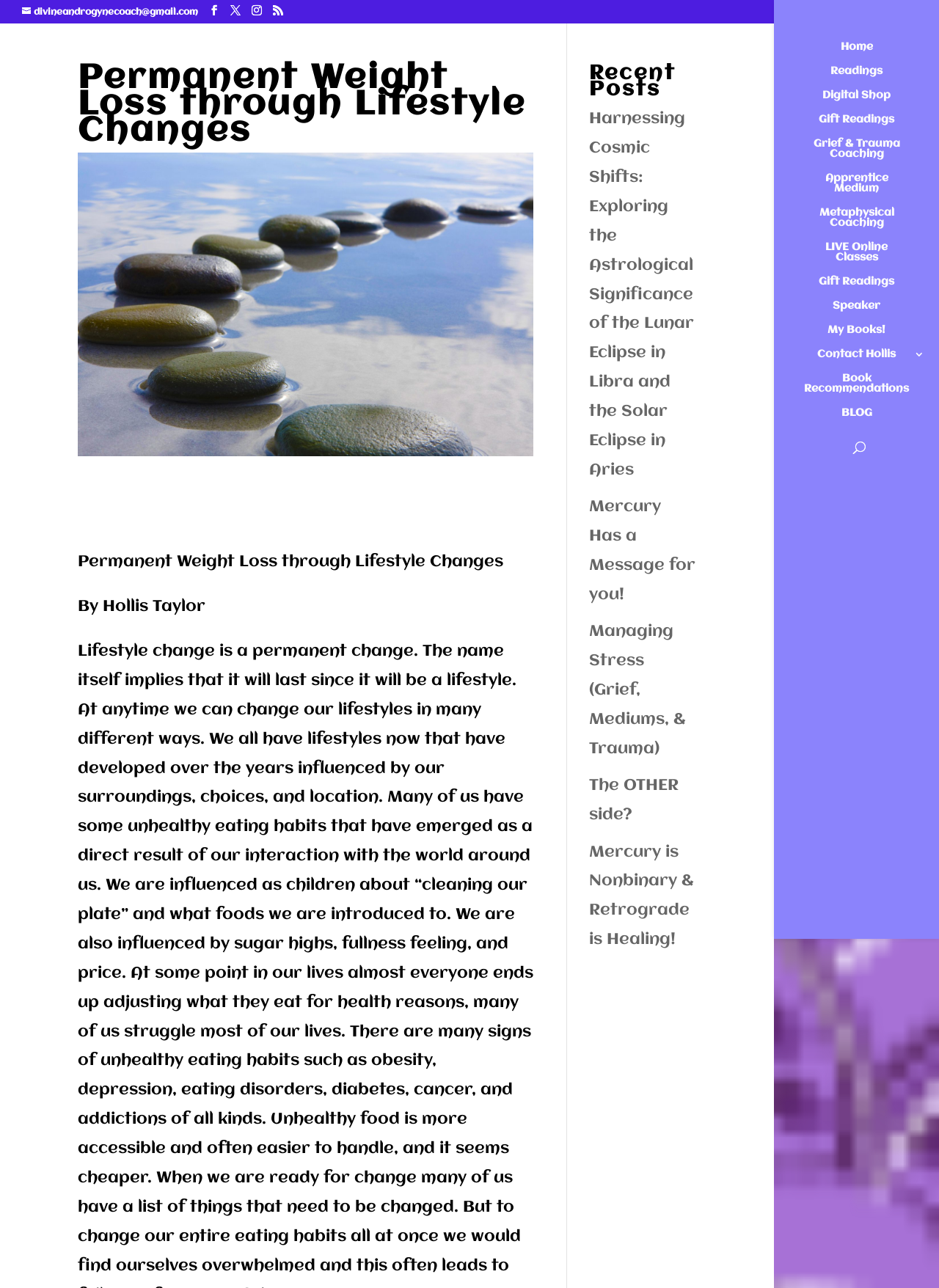Please find the bounding box coordinates of the element that you should click to achieve the following instruction: "Explore the Digital Shop". The coordinates should be presented as four float numbers between 0 and 1: [left, top, right, bottom].

[0.855, 0.07, 1.0, 0.089]